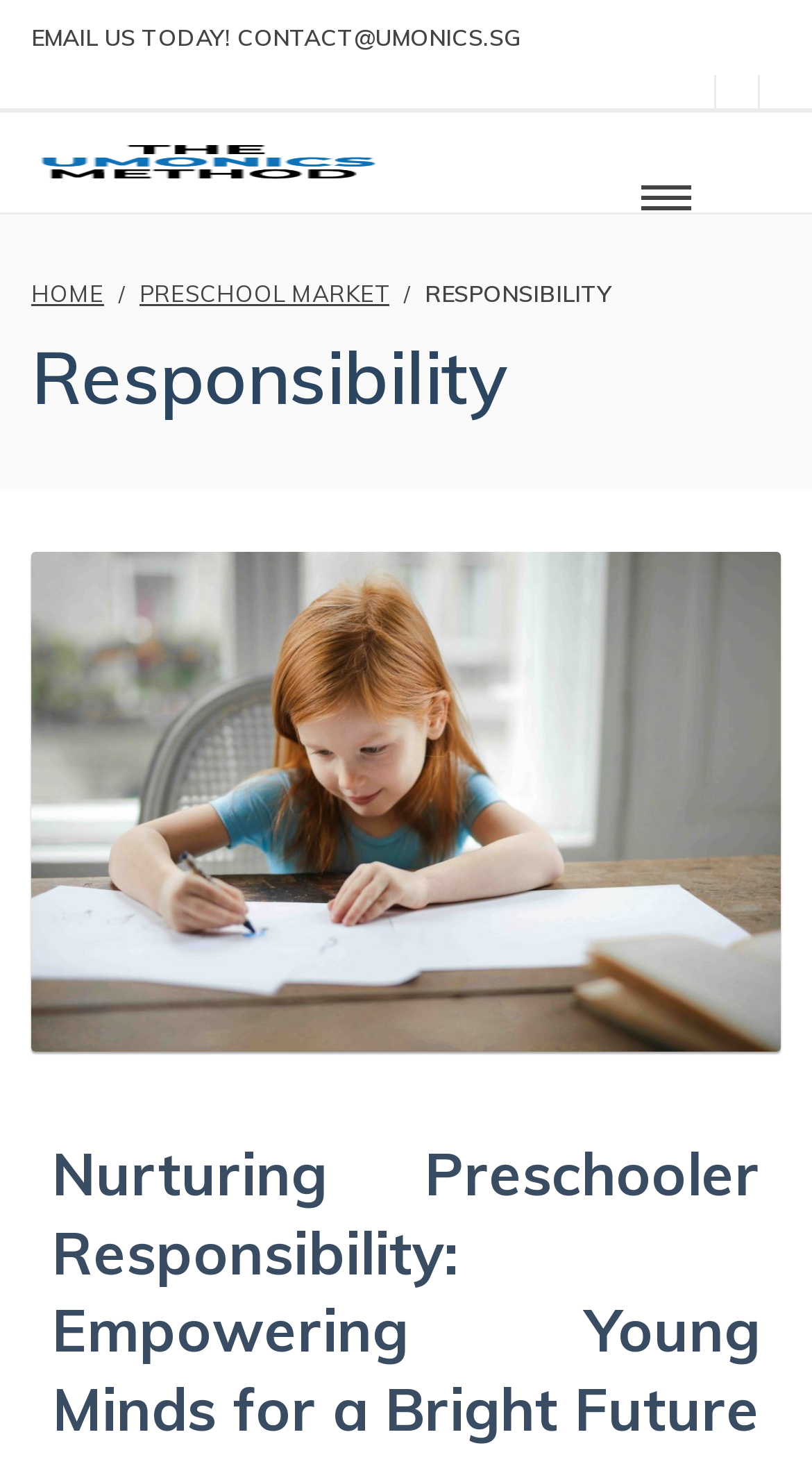What is the contact email?
Based on the visual details in the image, please answer the question thoroughly.

I found the contact email by looking at the static text element at the top of the page, which says 'EMAIL US TODAY! CONTACT@UMONICS.SG'.